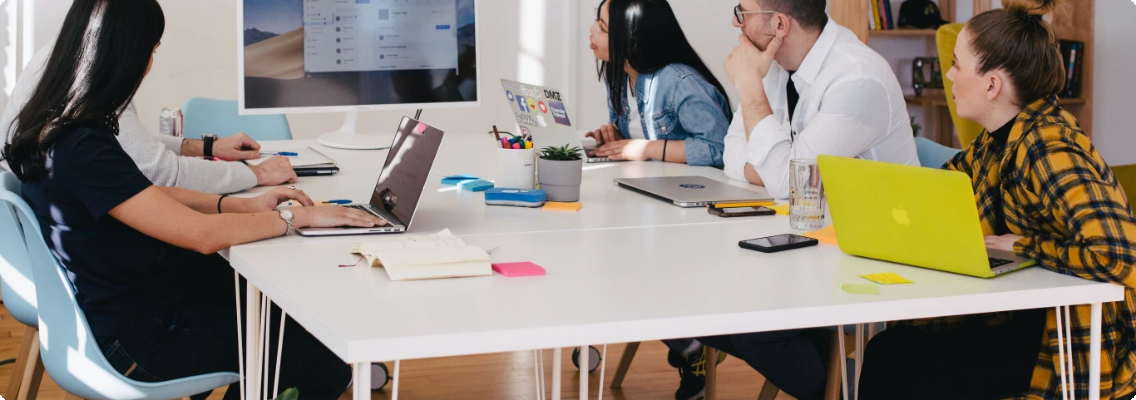What is displayed on the large monitor?
Craft a detailed and extensive response to the question.

Behind the group, a large monitor showcases design elements, which are likely part of a collaborative project, suggesting that the team is working on a product or service that requires visual design and planning.